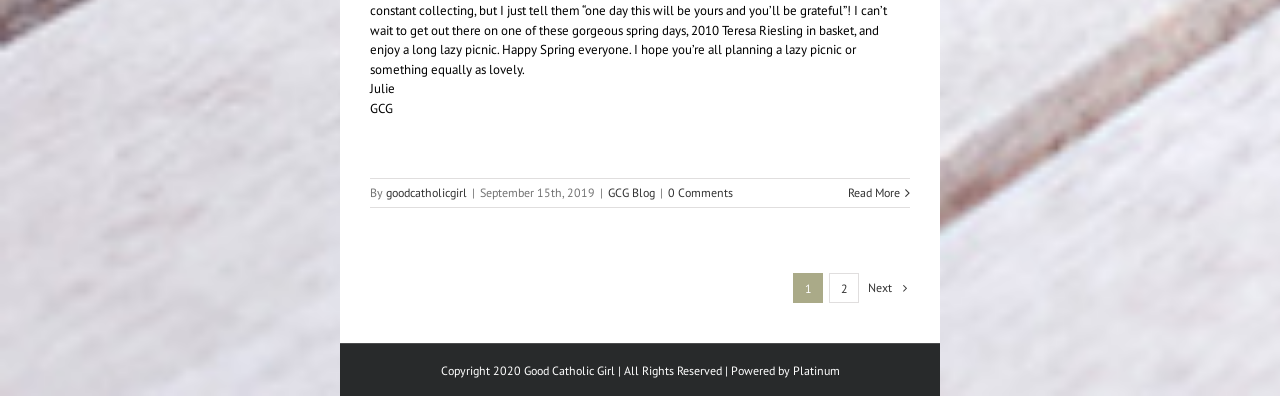What is the author's name?
Look at the image and answer the question with a single word or phrase.

Julie